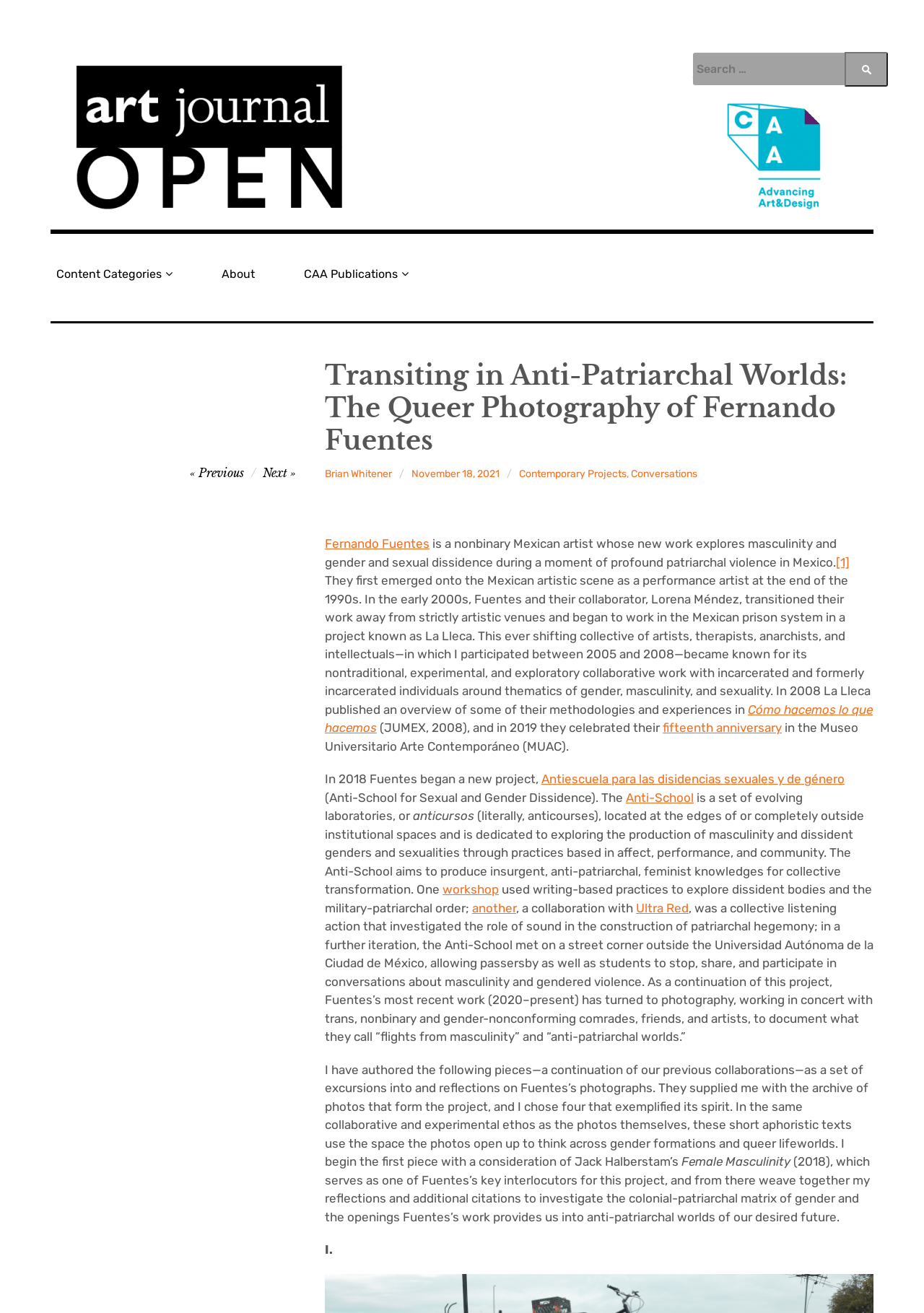Please provide a detailed answer to the question below by examining the image:
What is the name of the artist mentioned in the article?

I found the answer by looking at the text content of the webpage, specifically the sentence 'Fernando Fuentes is a nonbinary Mexican artist whose new work explores masculinity and gender and sexual dissidence during a moment of profound patriarchal violence in Mexico.'